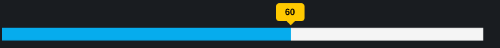Please give a one-word or short phrase response to the following question: 
What is the color of the progress bar?

blue